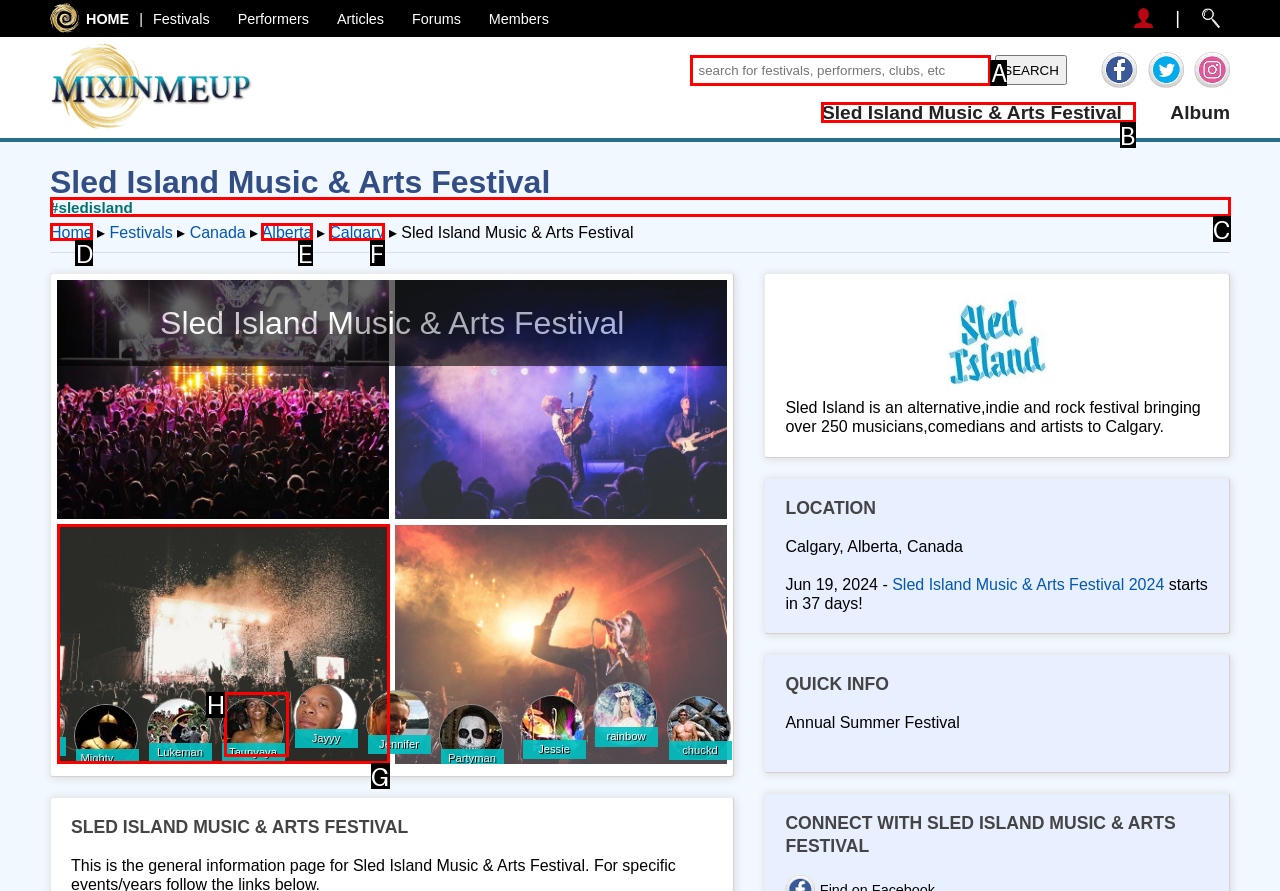Identify which HTML element to click to fulfill the following task: Visit the Sled Island Music & Arts Festival page. Provide your response using the letter of the correct choice.

B